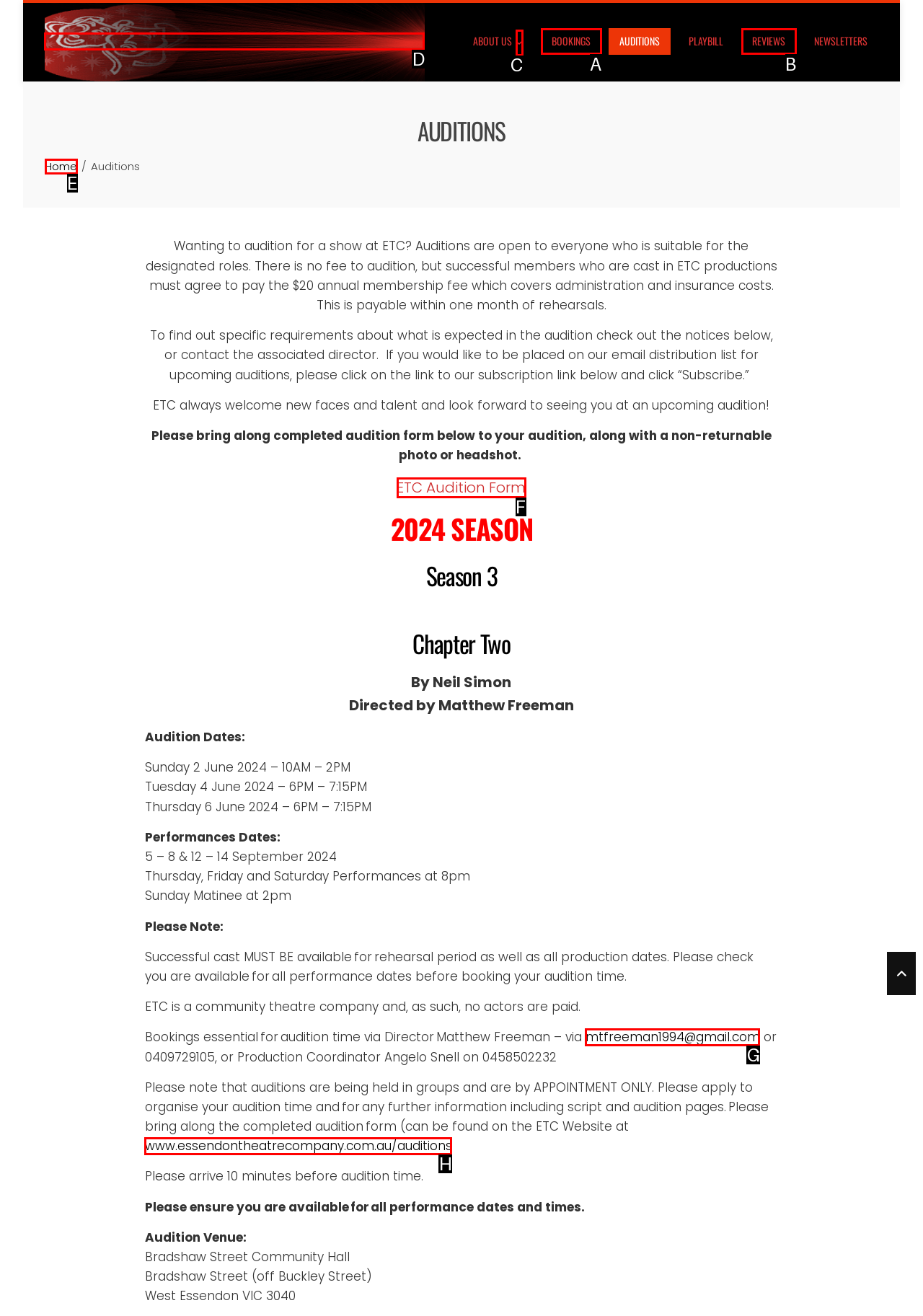Tell me which one HTML element I should click to complete the following task: Click on the Essendon Theatre Company link Answer with the option's letter from the given choices directly.

D